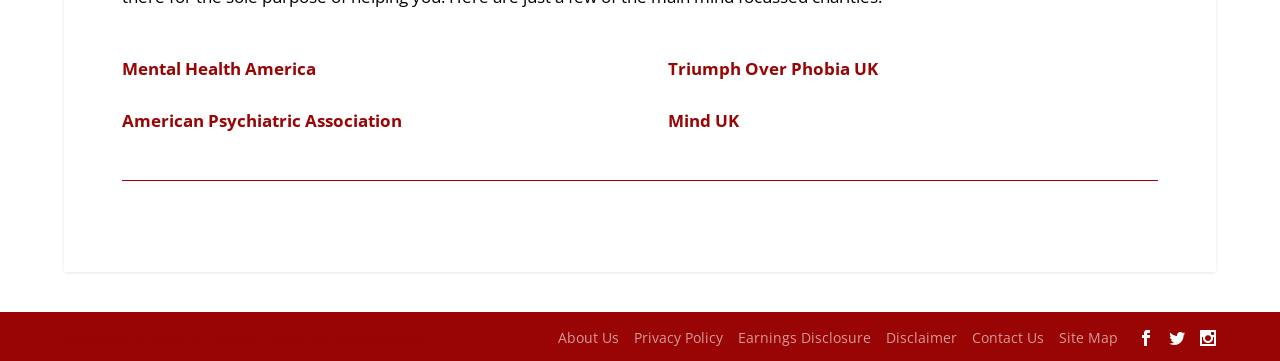Locate the bounding box coordinates of the element's region that should be clicked to carry out the following instruction: "view Site Map". The coordinates need to be four float numbers between 0 and 1, i.e., [left, top, right, bottom].

[0.827, 0.899, 0.873, 0.952]